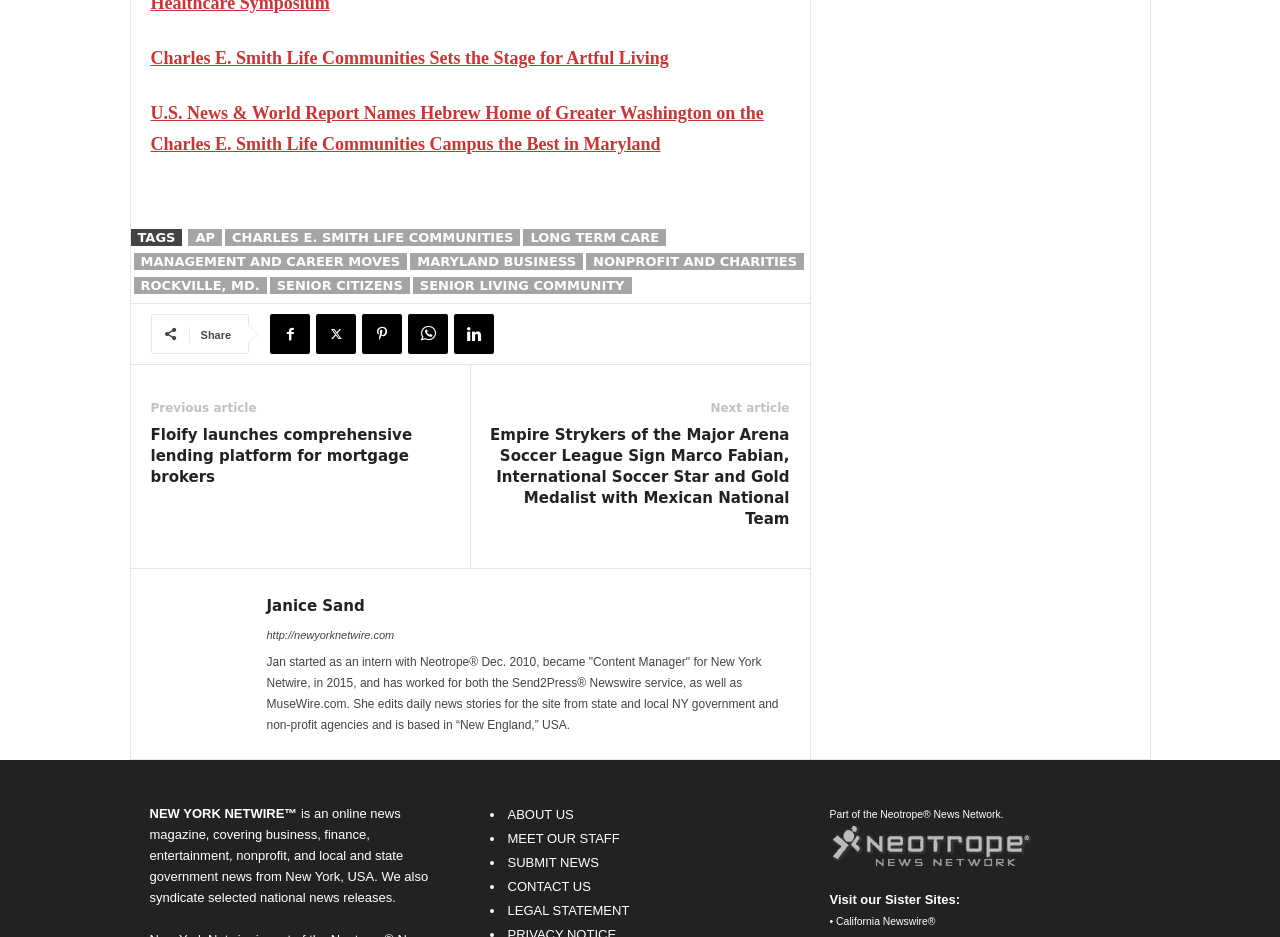How many tags are listed in the footer?
Give a detailed response to the question by analyzing the screenshot.

In the footer section, there are nine tags listed, which are 'AP', 'CHARLES E. SMITH LIFE COMMUNITIES', 'LONG TERM CARE', 'MANAGEMENT AND CAREER MOVES', 'MARYLAND BUSINESS', 'NONPROFIT AND CHARITIES', 'ROCKVILLE, MD.', 'SENIOR CITIZENS', and 'SENIOR LIVING COMMUNITY'.